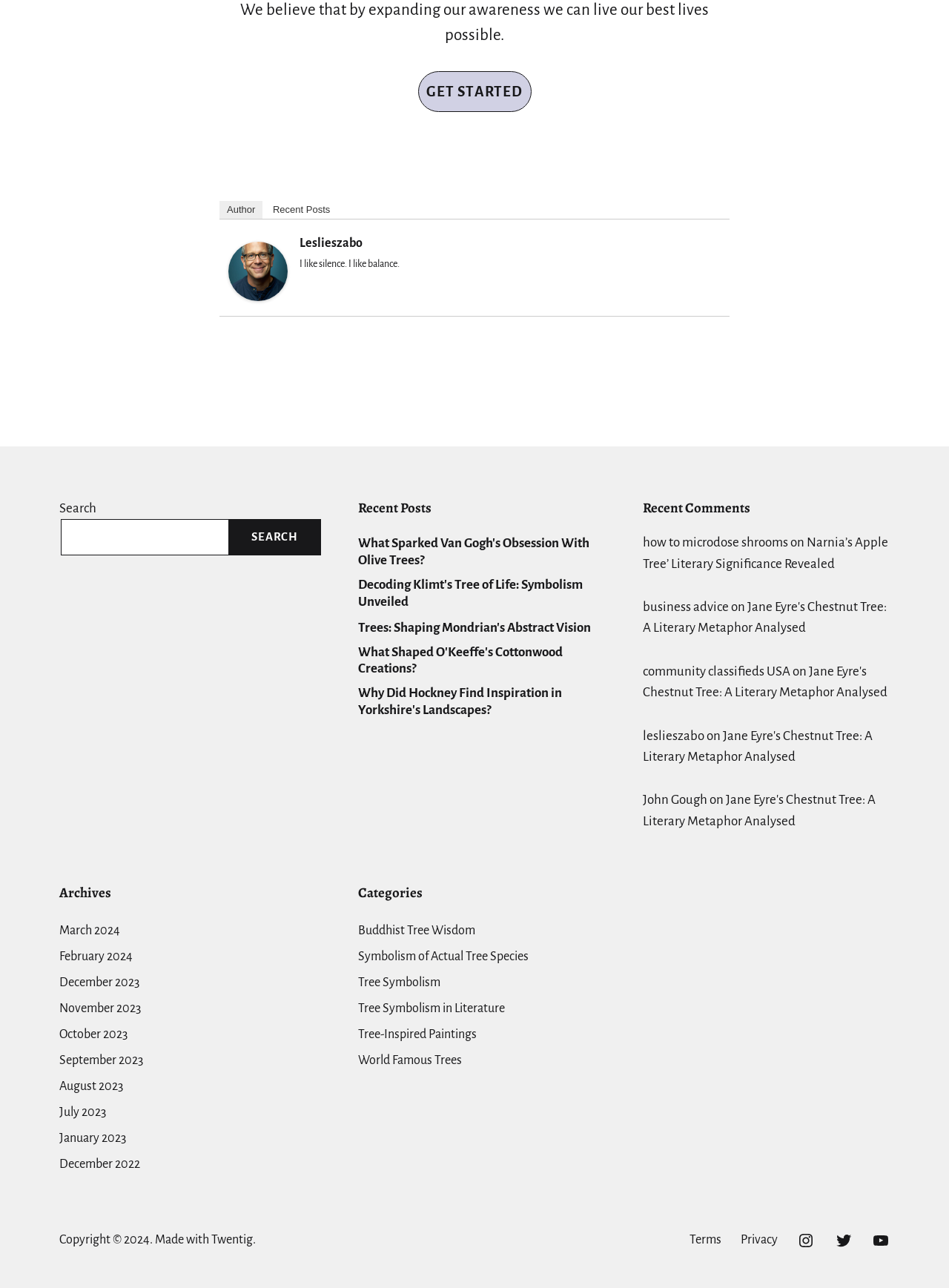What is the category of the article 'Jane Eyre's Chestnut Tree: A Literary Metaphor Analysed'?
Please provide a single word or phrase as your answer based on the screenshot.

Tree Symbolism in Literature